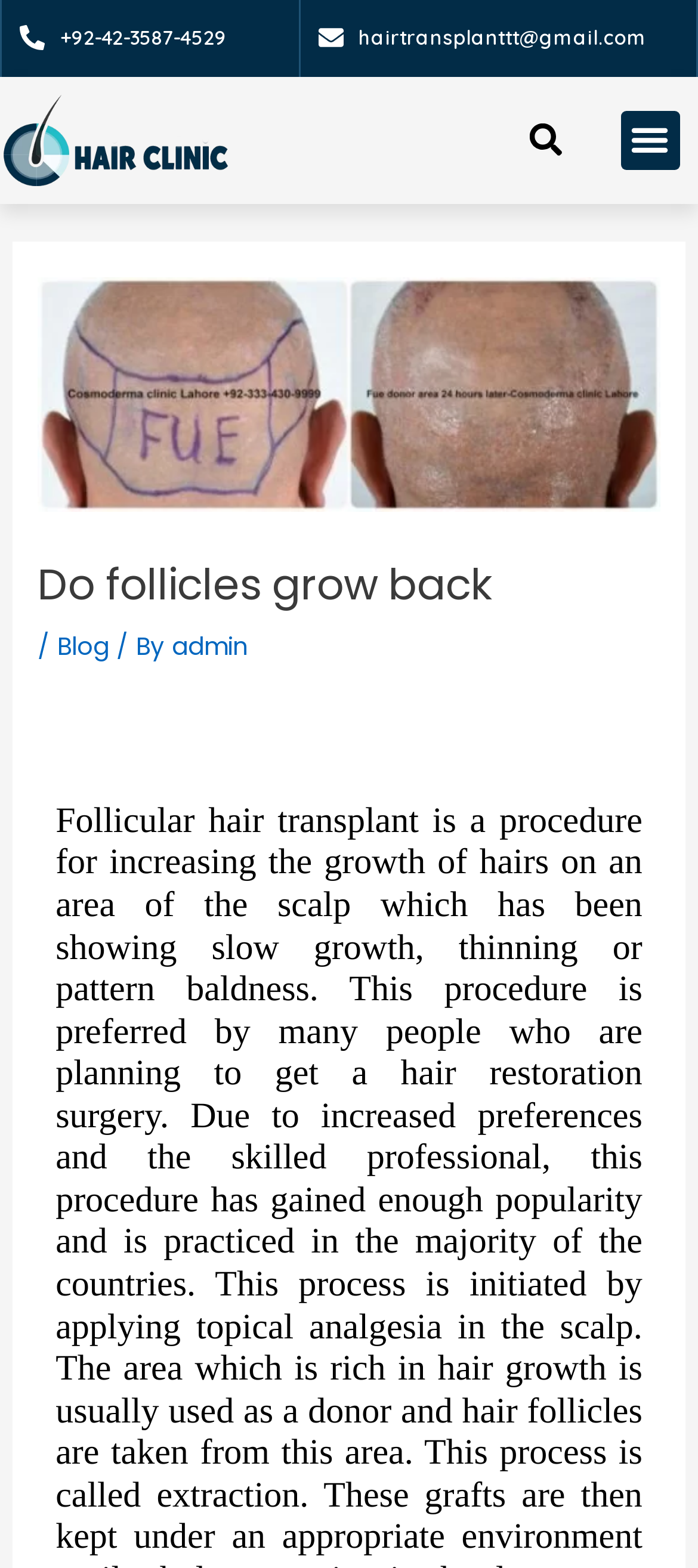What is the category of the article?
Respond to the question with a single word or phrase according to the image.

Blog